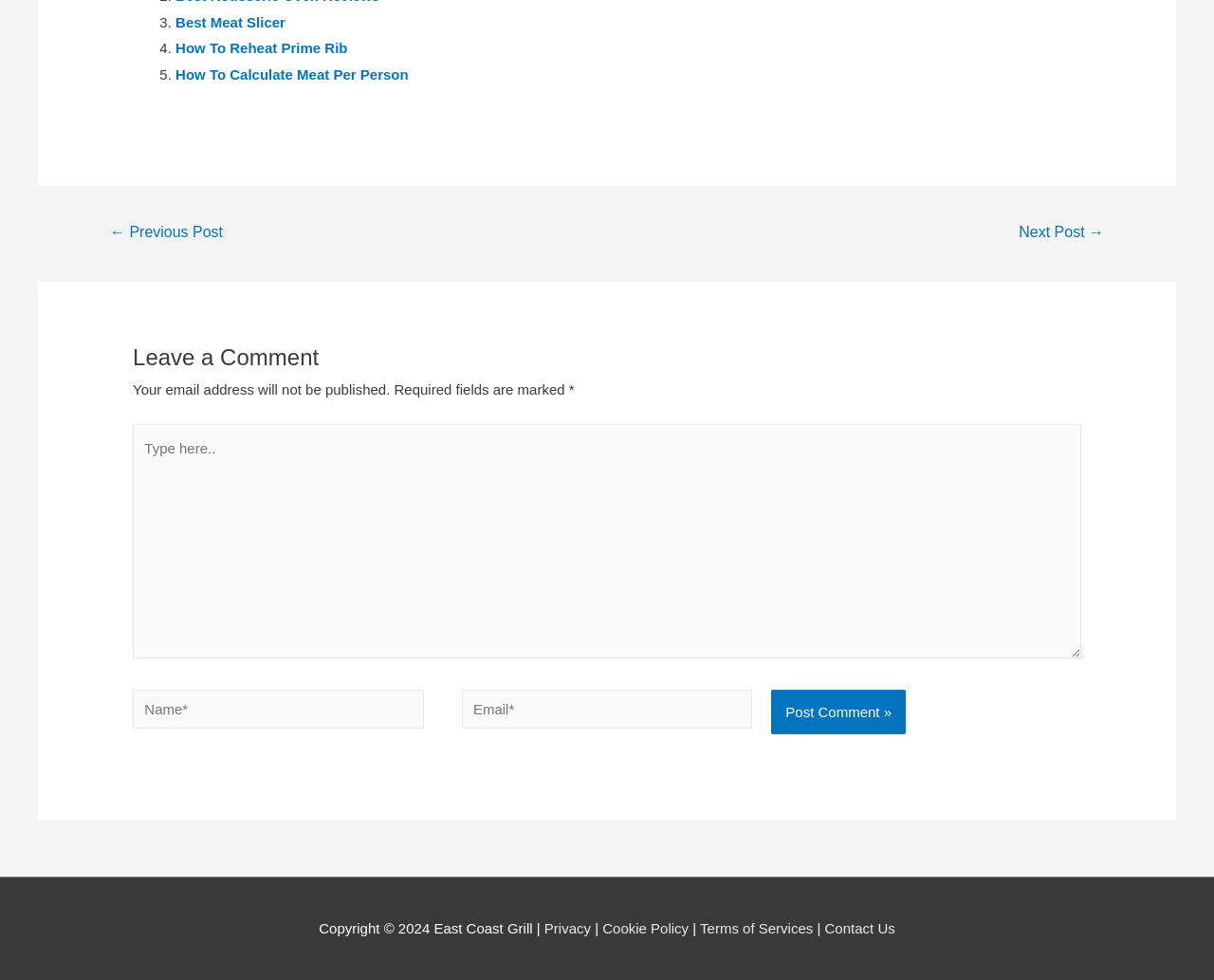Could you highlight the region that needs to be clicked to execute the instruction: "Click on the 'Contact Us' link"?

[0.679, 0.939, 0.737, 0.956]